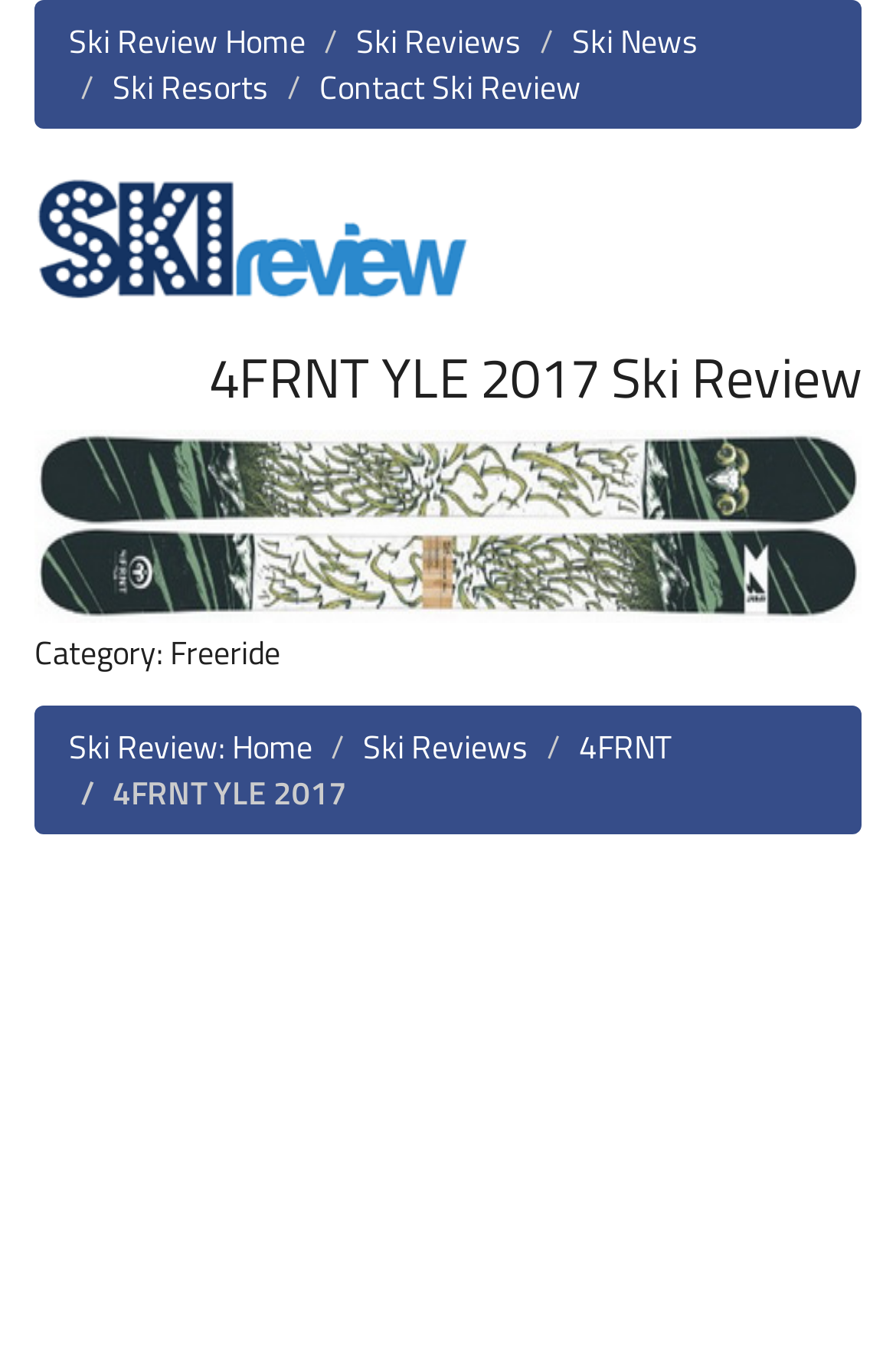Using the given description, provide the bounding box coordinates formatted as (top-left x, top-left y, bottom-right x, bottom-right y), with all values being floating point numbers between 0 and 1. Description: Ski Resorts

[0.126, 0.046, 0.3, 0.081]